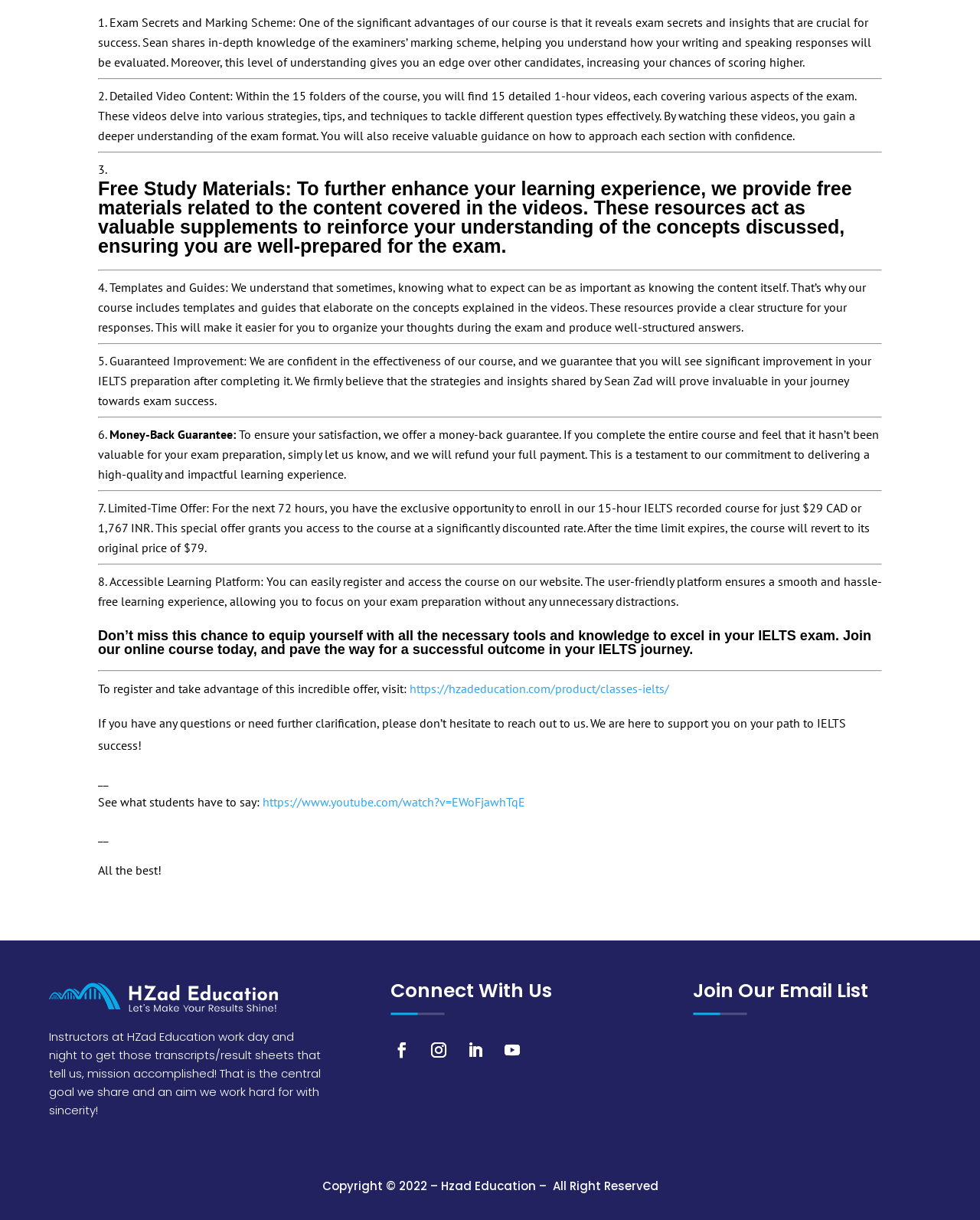Provide a brief response to the question below using one word or phrase:
How can users access the course?

On the website